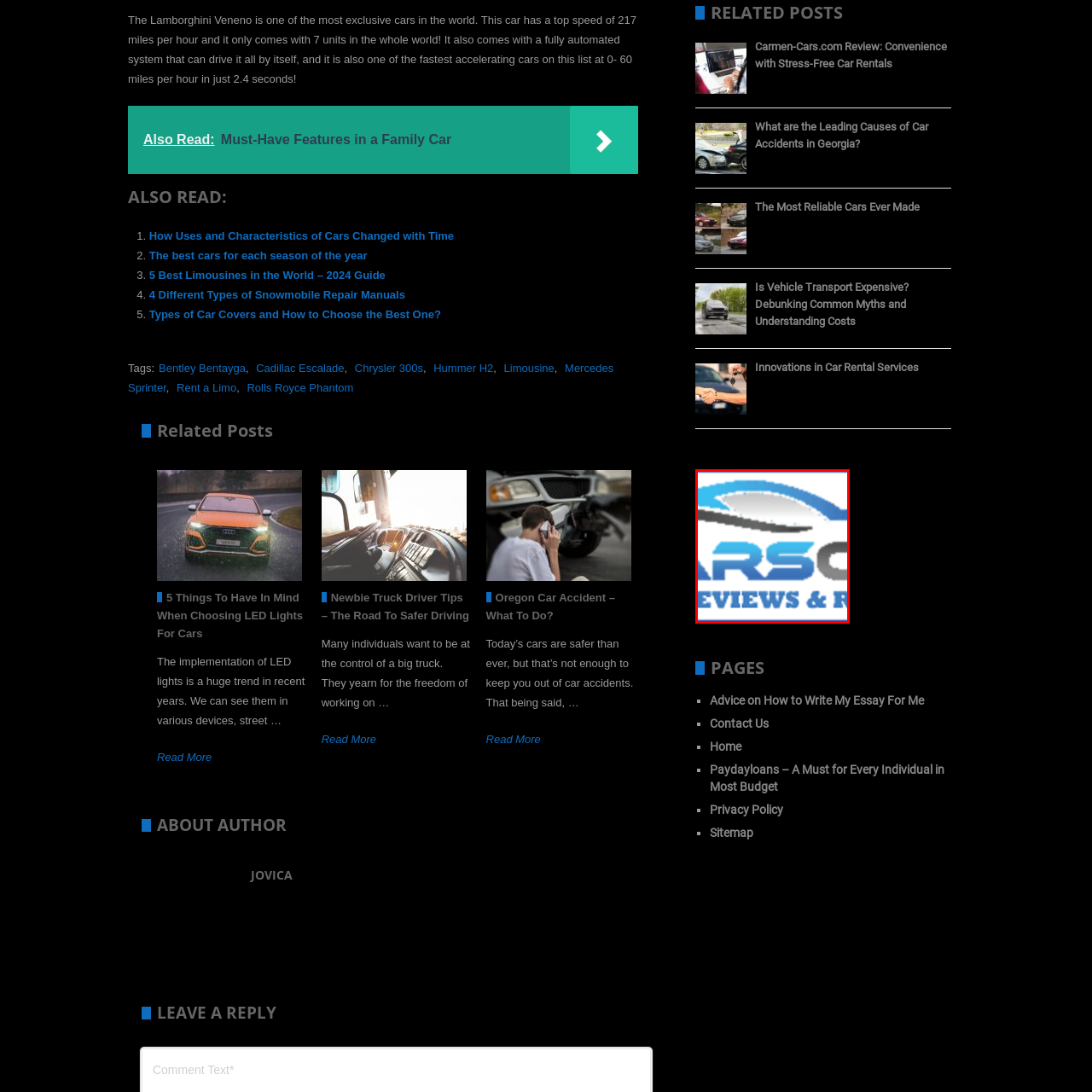What is above the text in the logo?
Observe the image inside the red bounding box and give a concise answer using a single word or phrase.

A stylized car